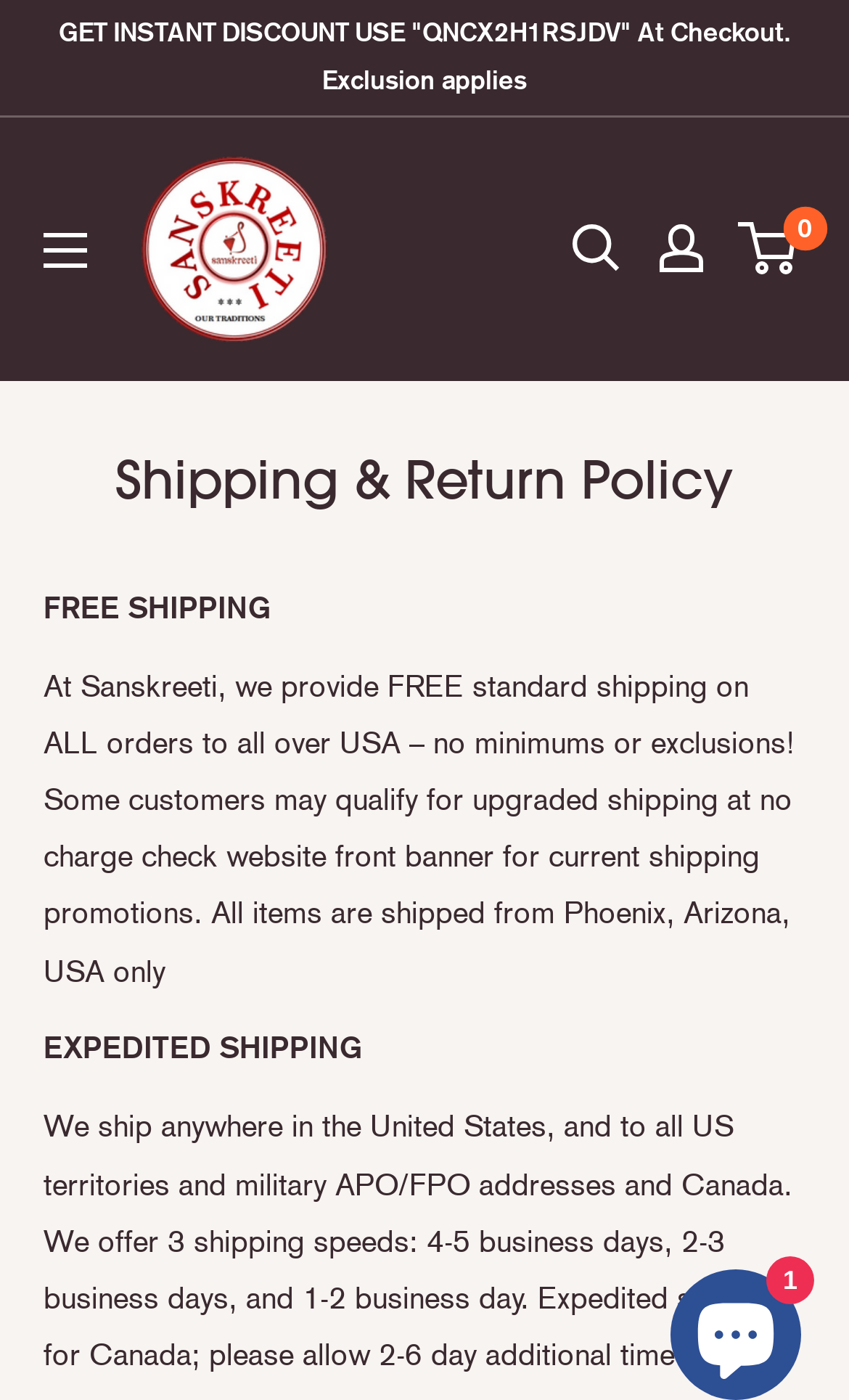What is the type of shipping provided?
Refer to the image and answer the question using a single word or phrase.

Free standard shipping